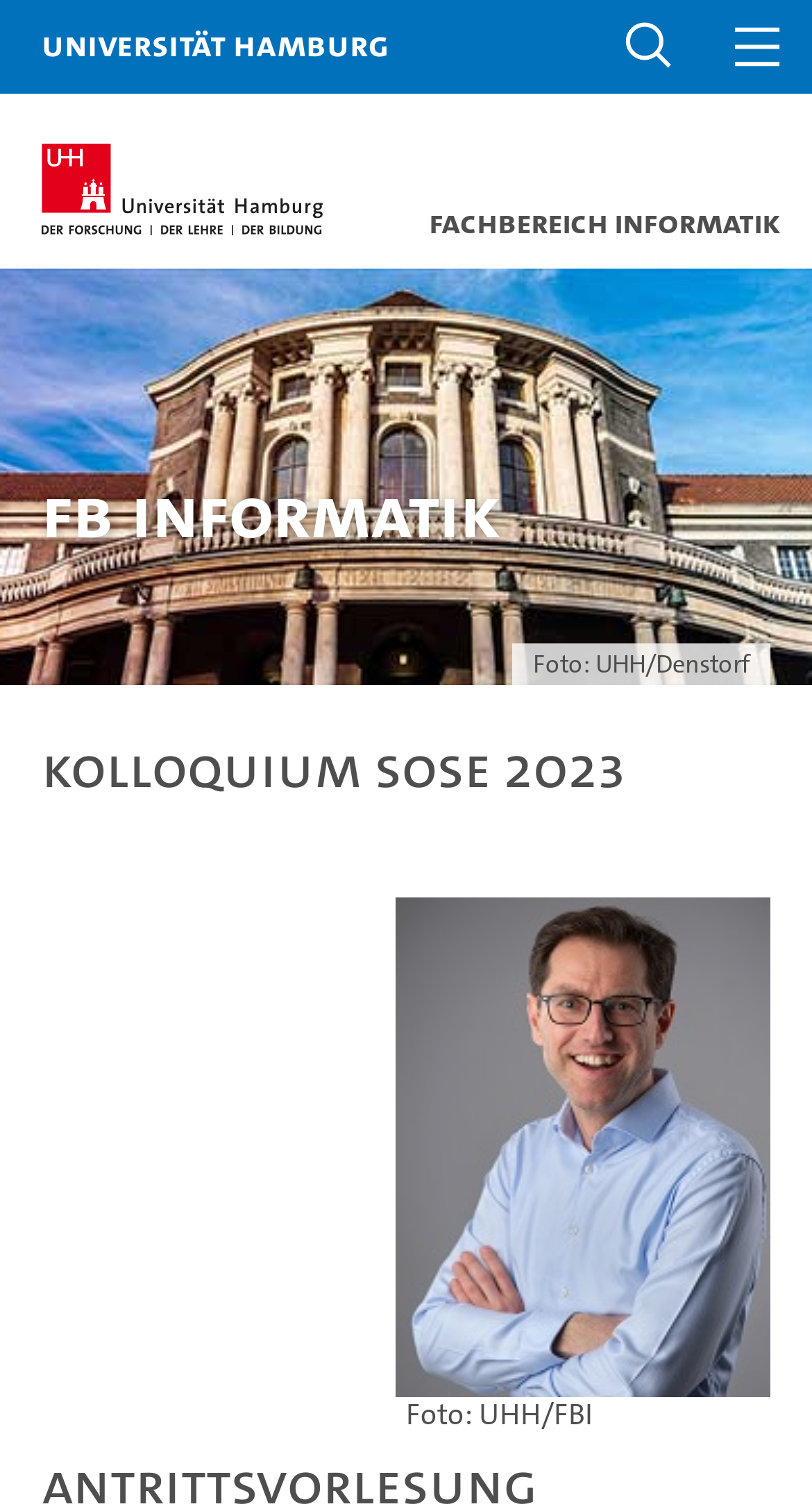Respond to the question below with a single word or phrase:
What is the event described on the page?

Antrittsvorlesung Prof. Dr. Sören Laue